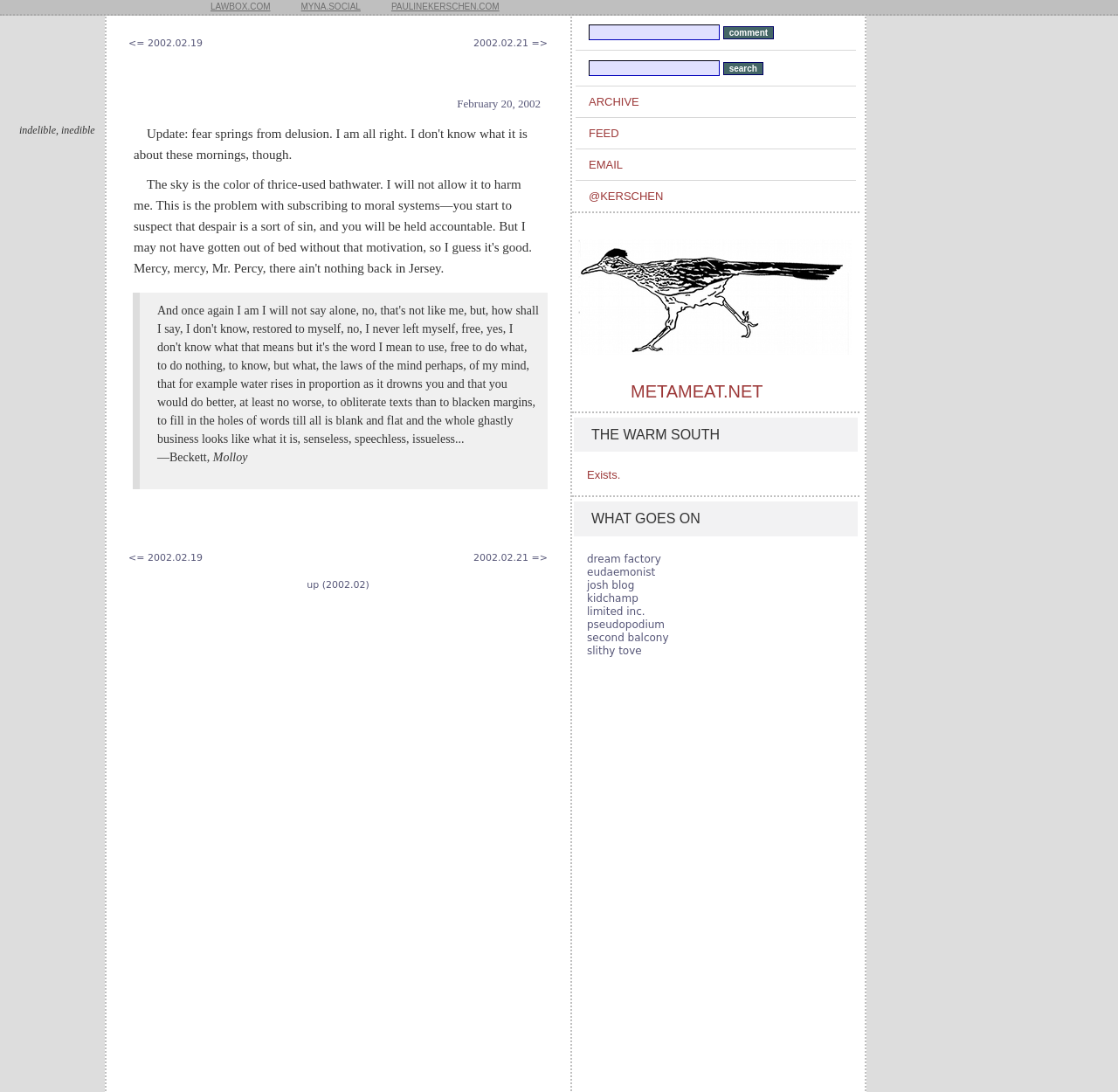Determine the bounding box coordinates of the section I need to click to execute the following instruction: "Read about Heermans Disability". Provide the coordinates as four float numbers between 0 and 1, i.e., [left, top, right, bottom].

None